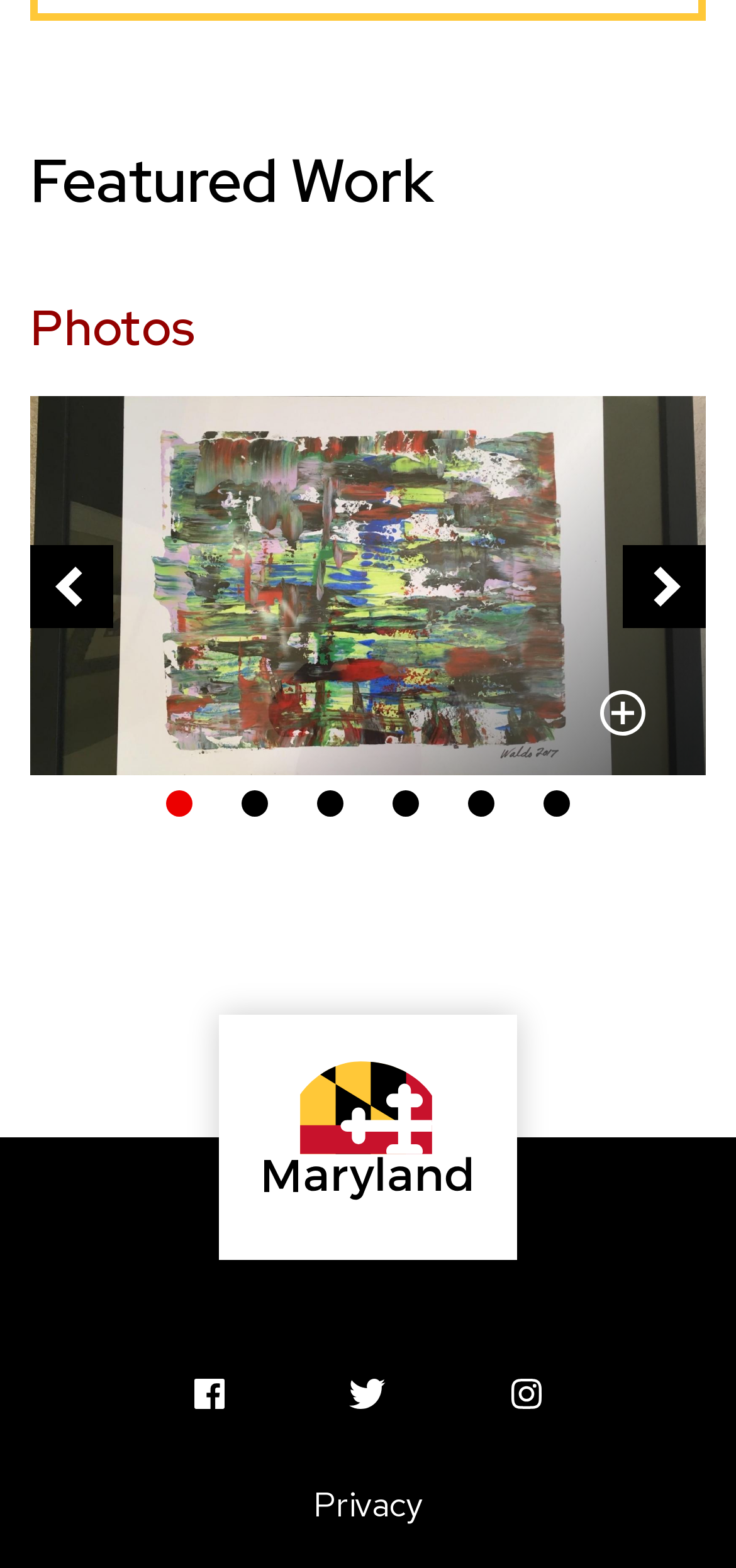Locate the bounding box coordinates of the clickable area needed to fulfill the instruction: "View Privacy".

[0.426, 0.946, 0.574, 0.974]